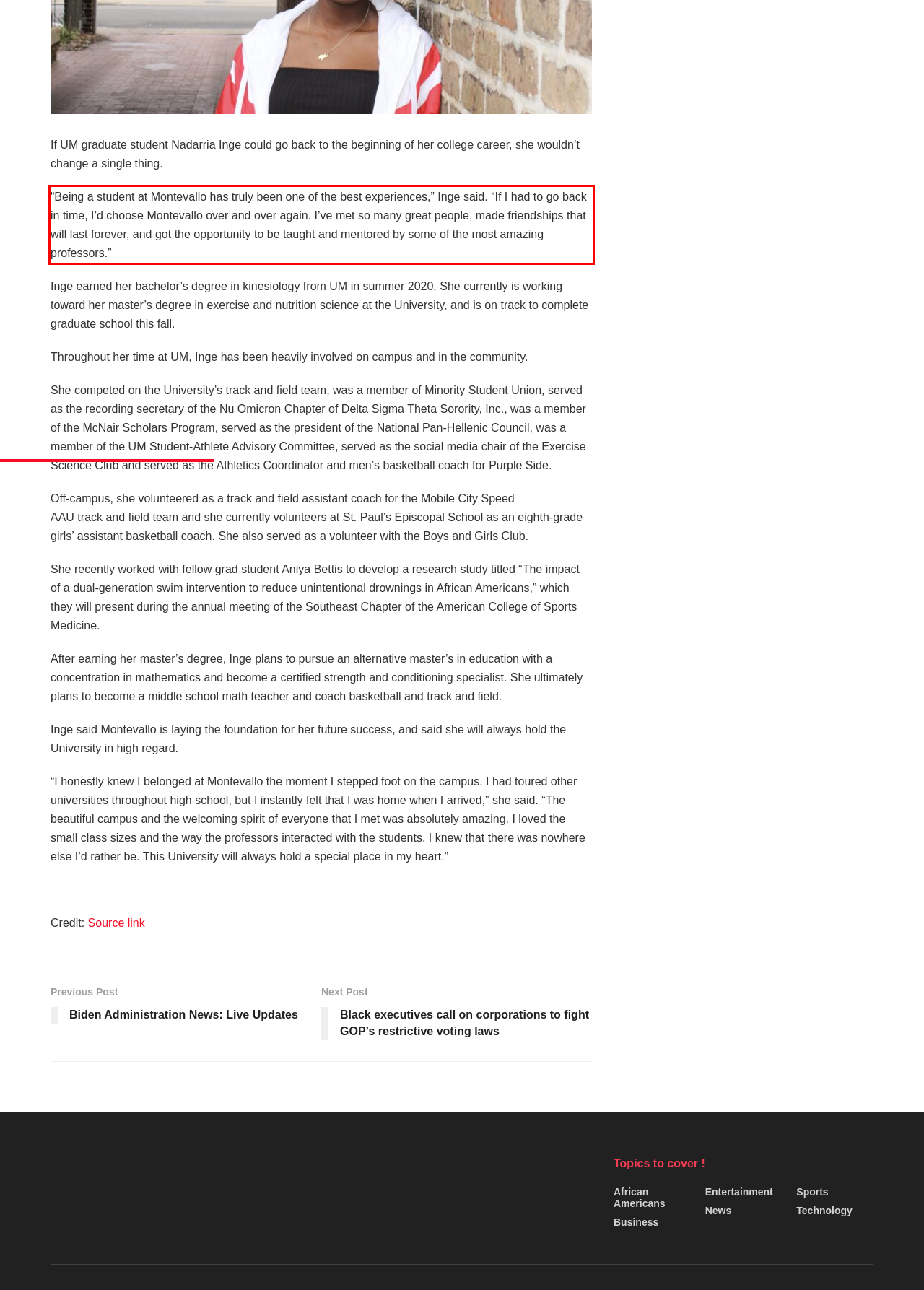Given a screenshot of a webpage containing a red rectangle bounding box, extract and provide the text content found within the red bounding box.

“Being a student at Montevallo has truly been one of the best experiences,” Inge said. “If I had to go back in time, I’d choose Montevallo over and over again. I’ve met so many great people, made friendships that will last forever, and got the opportunity to be taught and mentored by some of the most amazing professors.”